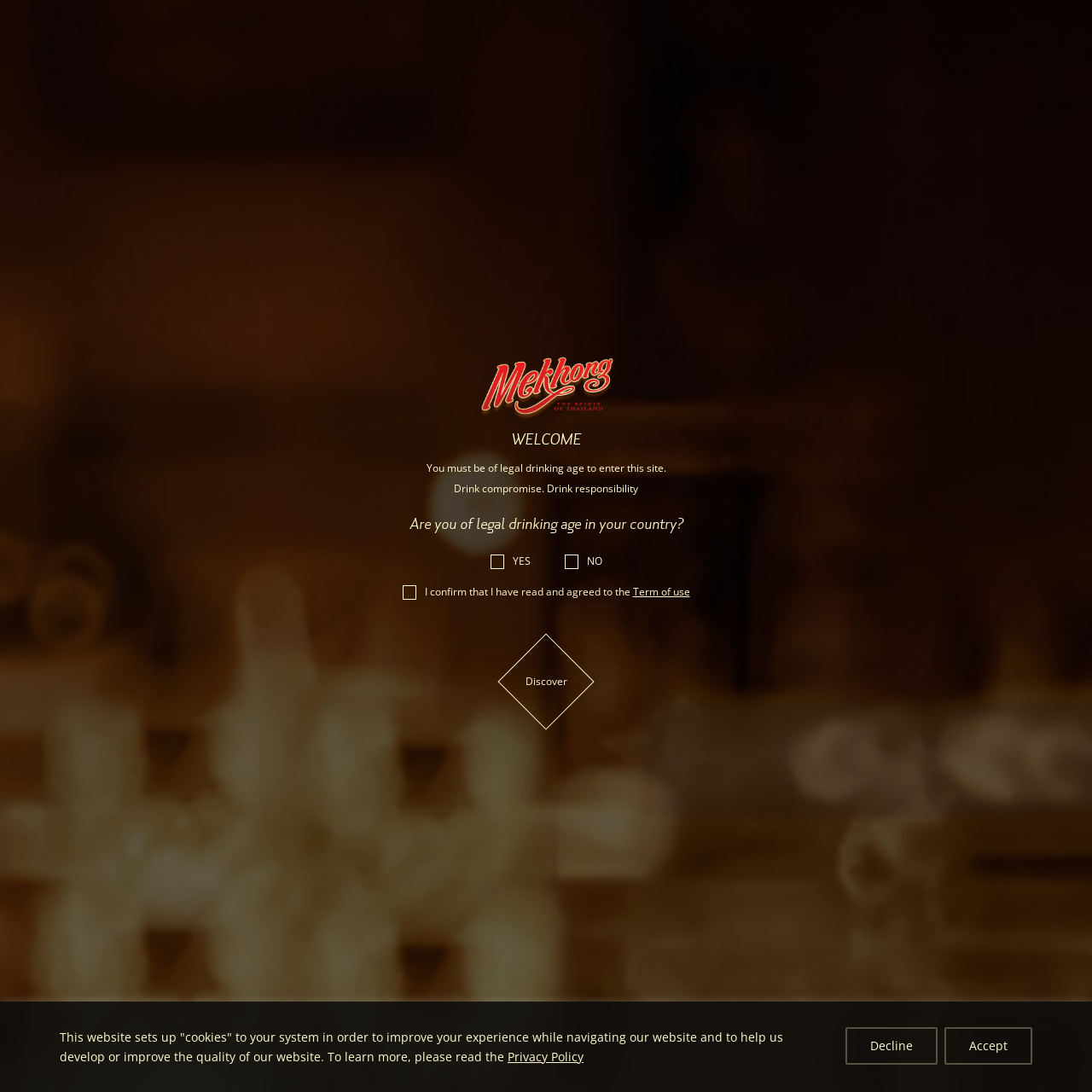Provide a brief response using a word or short phrase to this question:
What is the theme of the website?

Thai spirit